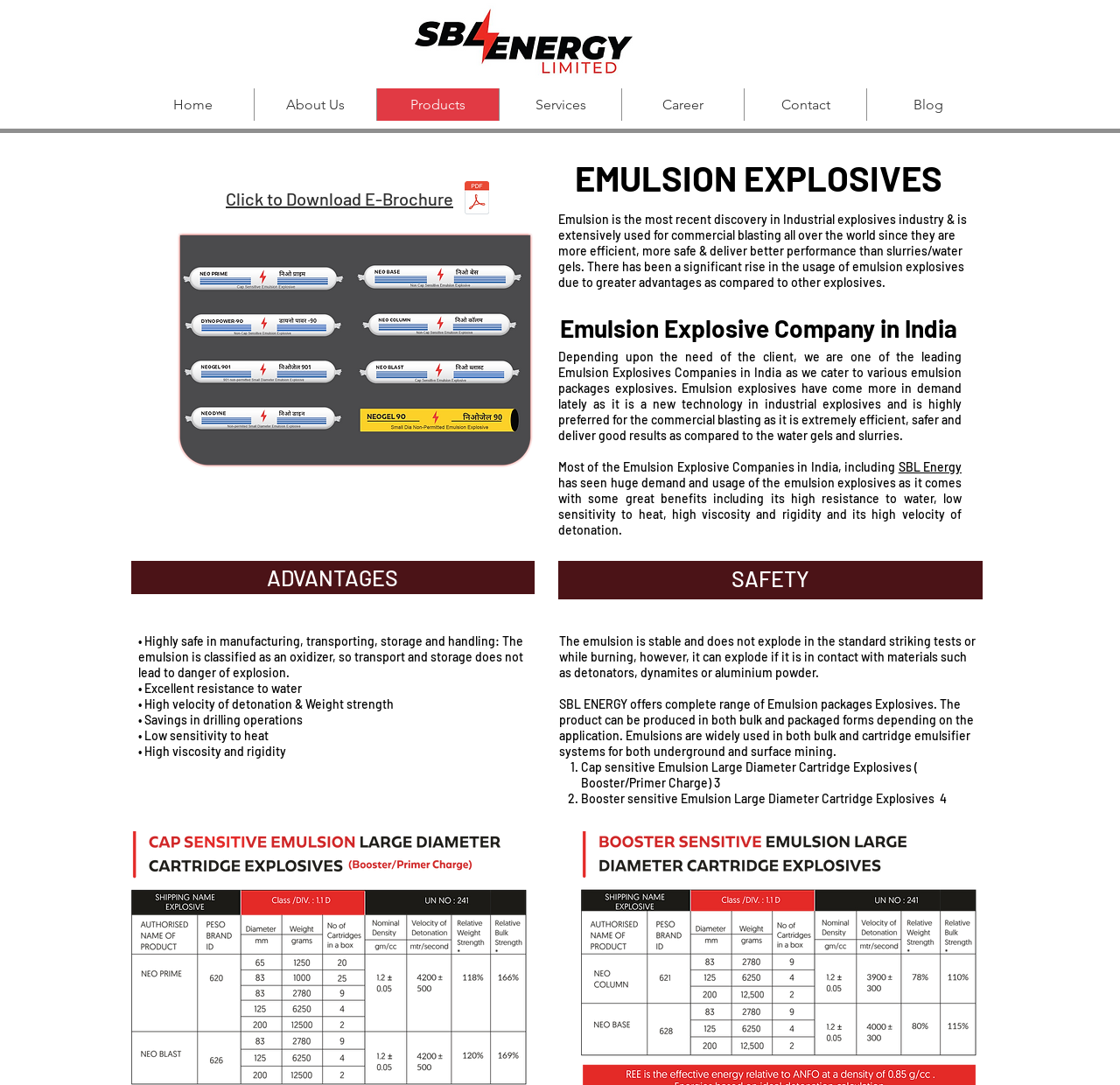Describe the webpage in detail, including text, images, and layout.

The webpage is about Emulsion Explosives and SBL Energy Limited, a leading Emulsion Explosive Company in India. At the top, there is a logo and a navigation menu with links to different sections of the website, including Home, About Us, Products, Services, Career, Contact, and Blog.

Below the navigation menu, there is a call-to-action button to download an e-brochure. Next to it, there is an image of Emulsion Explosive. 

The main content of the webpage is divided into several sections. The first section is about the advantages of Emulsion Explosives, which includes its safety, excellent resistance to water, high velocity of detonation, savings in drilling operations, low sensitivity to heat, and high viscosity and rigidity.

The next section is about Emulsion Explosives, describing it as a recent discovery in the industrial explosives industry, which is more efficient, safer, and delivers better performance than slurries/water gels.

The following section is about SBL Energy Limited, a leading Emulsion Explosives Company in India, which offers various emulsion packages explosives catering to different client needs. This section also mentions the benefits of emulsion explosives, including its high resistance to water, low sensitivity to heat, high viscosity and rigidity, and high velocity of detonation.

The subsequent section is about safety, explaining that the emulsion is stable and does not explode in standard striking tests or while burning, but can explode if it is in contact with certain materials.

The final section lists the products offered by SBL ENERGY, including Cap sensitive Emulsion Large Diameter Cartridge Explosives and Booster sensitive Emulsion Large Diameter Cartridge Explosives.